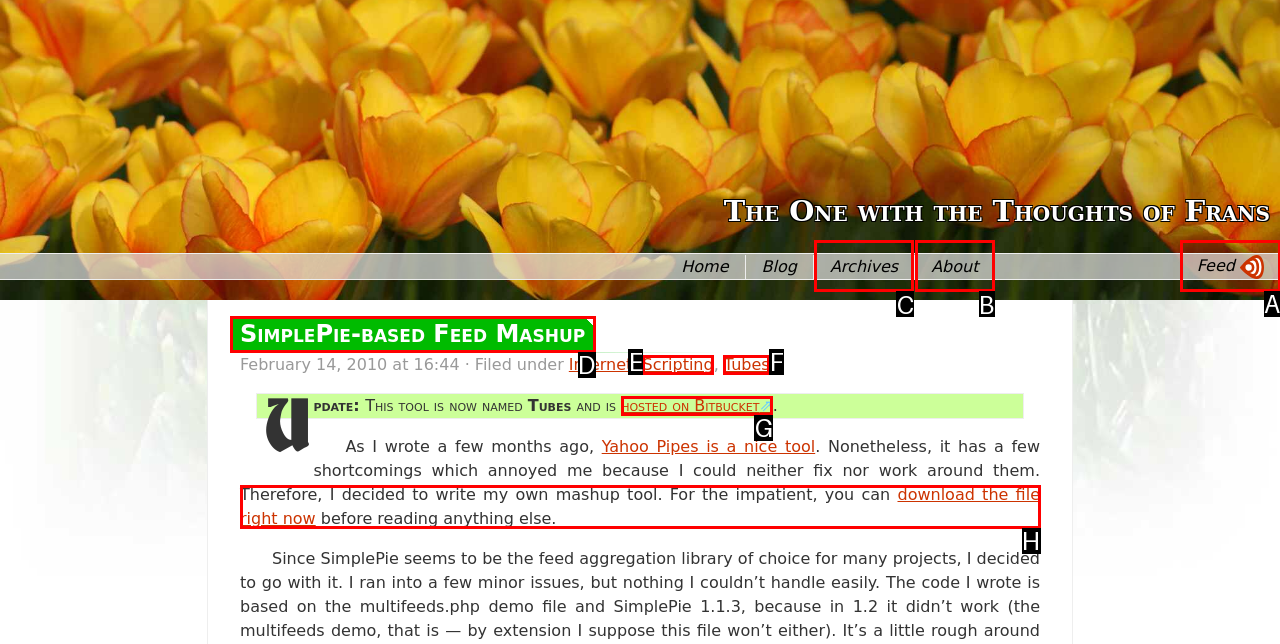To complete the task: Open navigation, select the appropriate UI element to click. Respond with the letter of the correct option from the given choices.

None